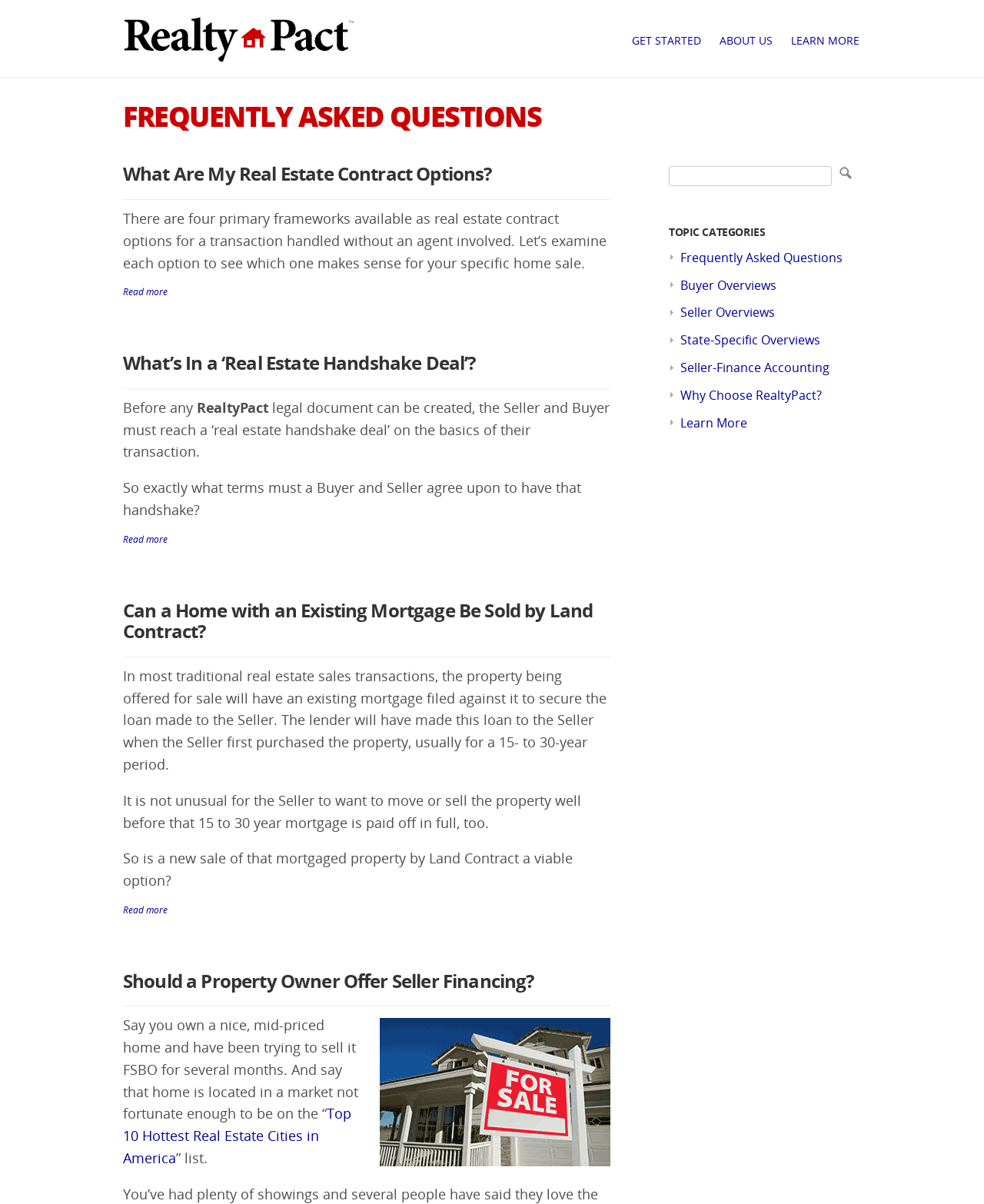Determine the bounding box coordinates of the region to click in order to accomplish the following instruction: "Learn more about RealtyPact". Provide the coordinates as four float numbers between 0 and 1, specifically [left, top, right, bottom].

[0.796, 0.026, 0.881, 0.042]